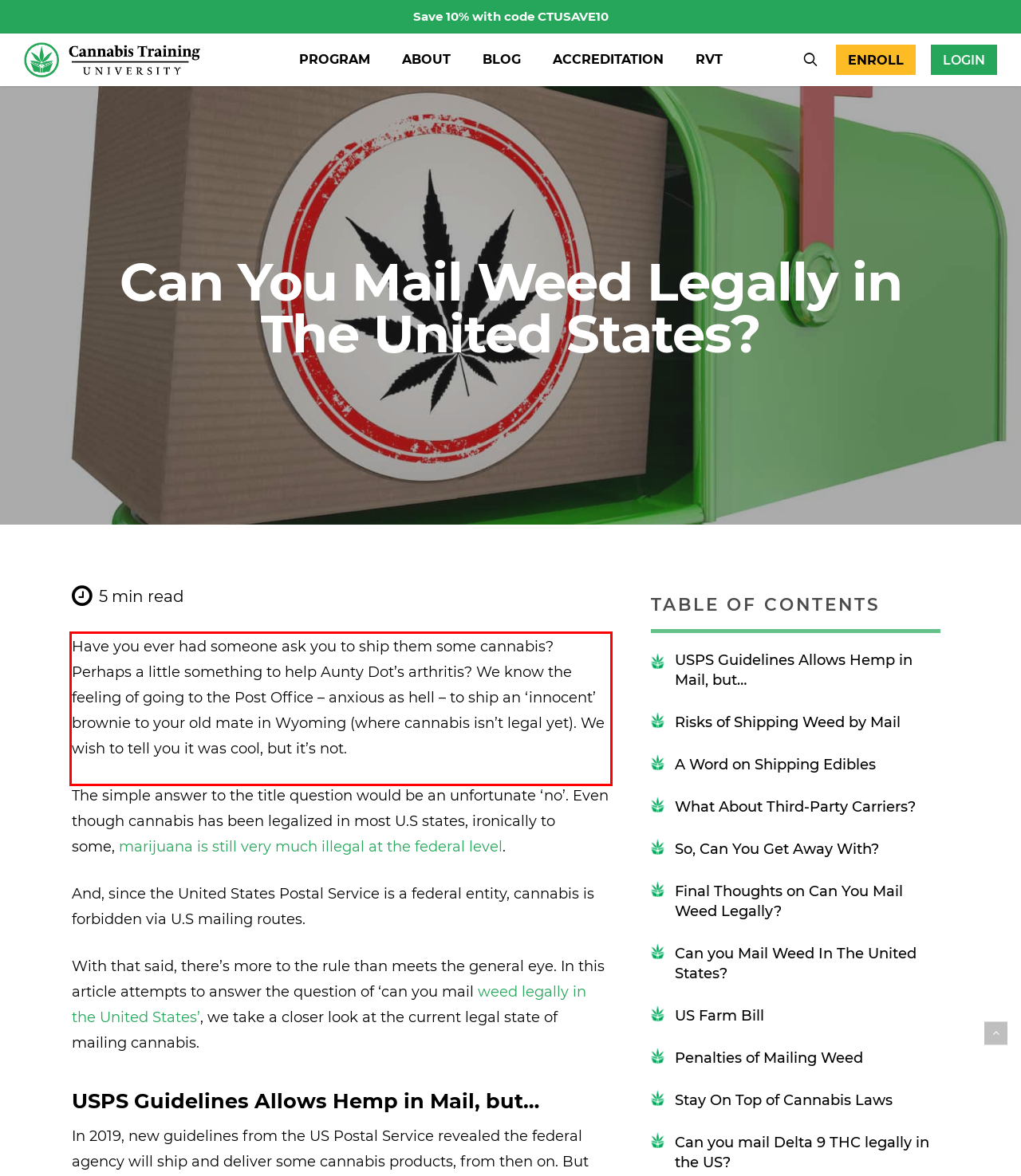You are given a webpage screenshot with a red bounding box around a UI element. Extract and generate the text inside this red bounding box.

Have you ever had someone ask you to ship them some cannabis? Perhaps a little something to help Aunty Dot’s arthritis? We know the feeling of going to the Post Office – anxious as hell – to ship an ‘innocent’ brownie to your old mate in Wyoming (where cannabis isn’t legal yet). We wish to tell you it was cool, but it’s not.